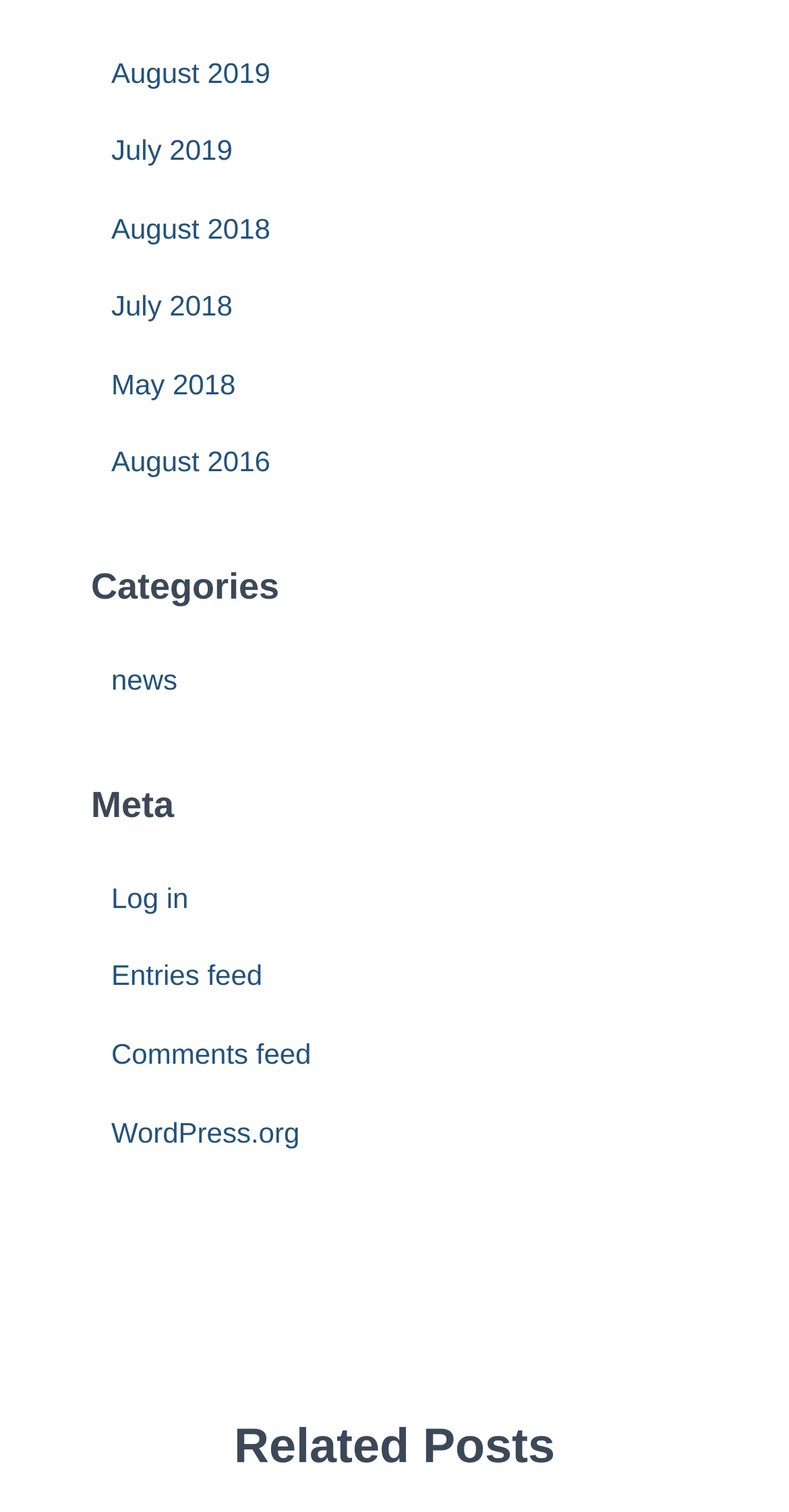Please identify the bounding box coordinates of the region to click in order to complete the given instruction: "View related posts". The coordinates should be four float numbers between 0 and 1, i.e., [left, top, right, bottom].

[0.038, 0.933, 0.962, 0.985]